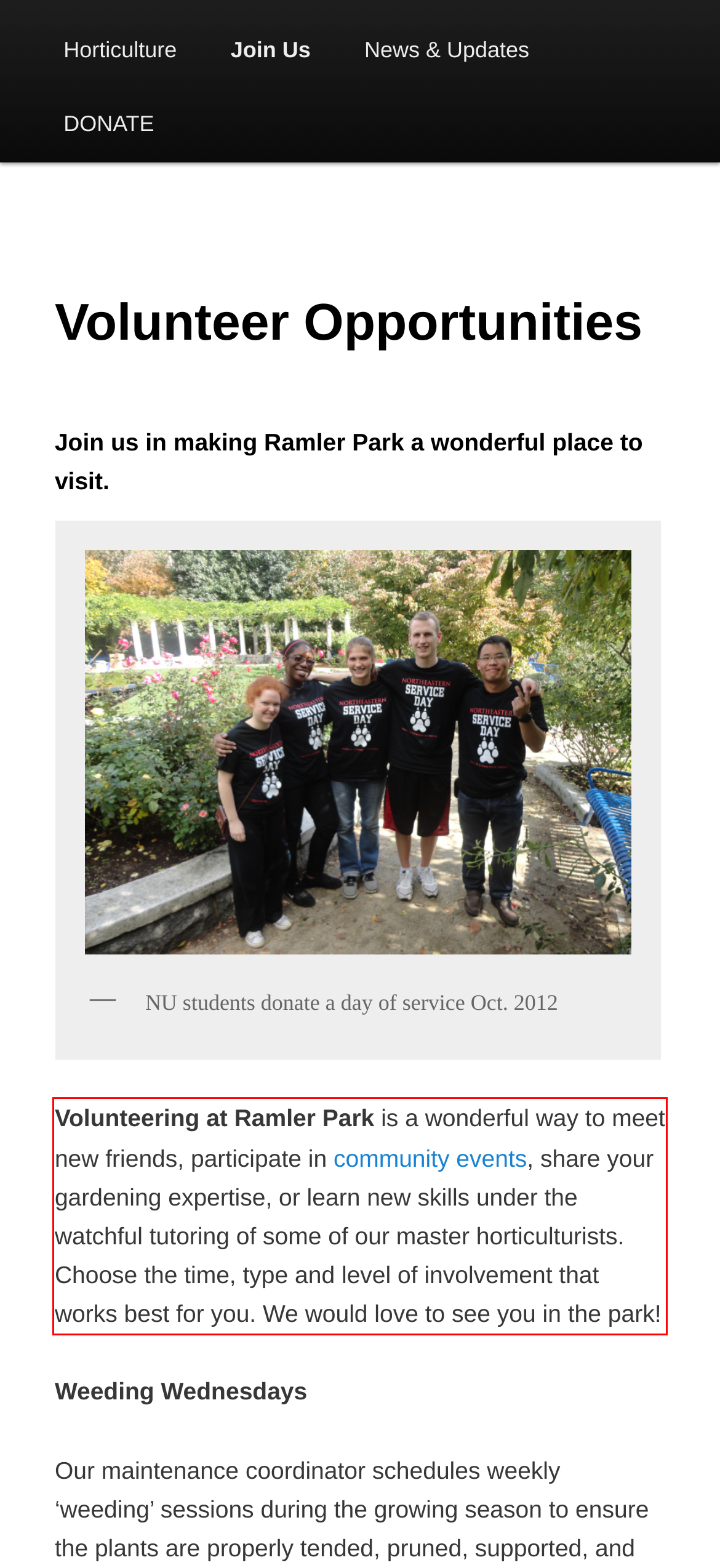Analyze the screenshot of the webpage and extract the text from the UI element that is inside the red bounding box.

Volunteering at Ramler Park is a wonderful way to meet new friends, participate in community events, share your gardening expertise, or learn new skills under the watchful tutoring of some of our master horticulturists. Choose the time, type and level of involvement that works best for you. We would love to see you in the park!